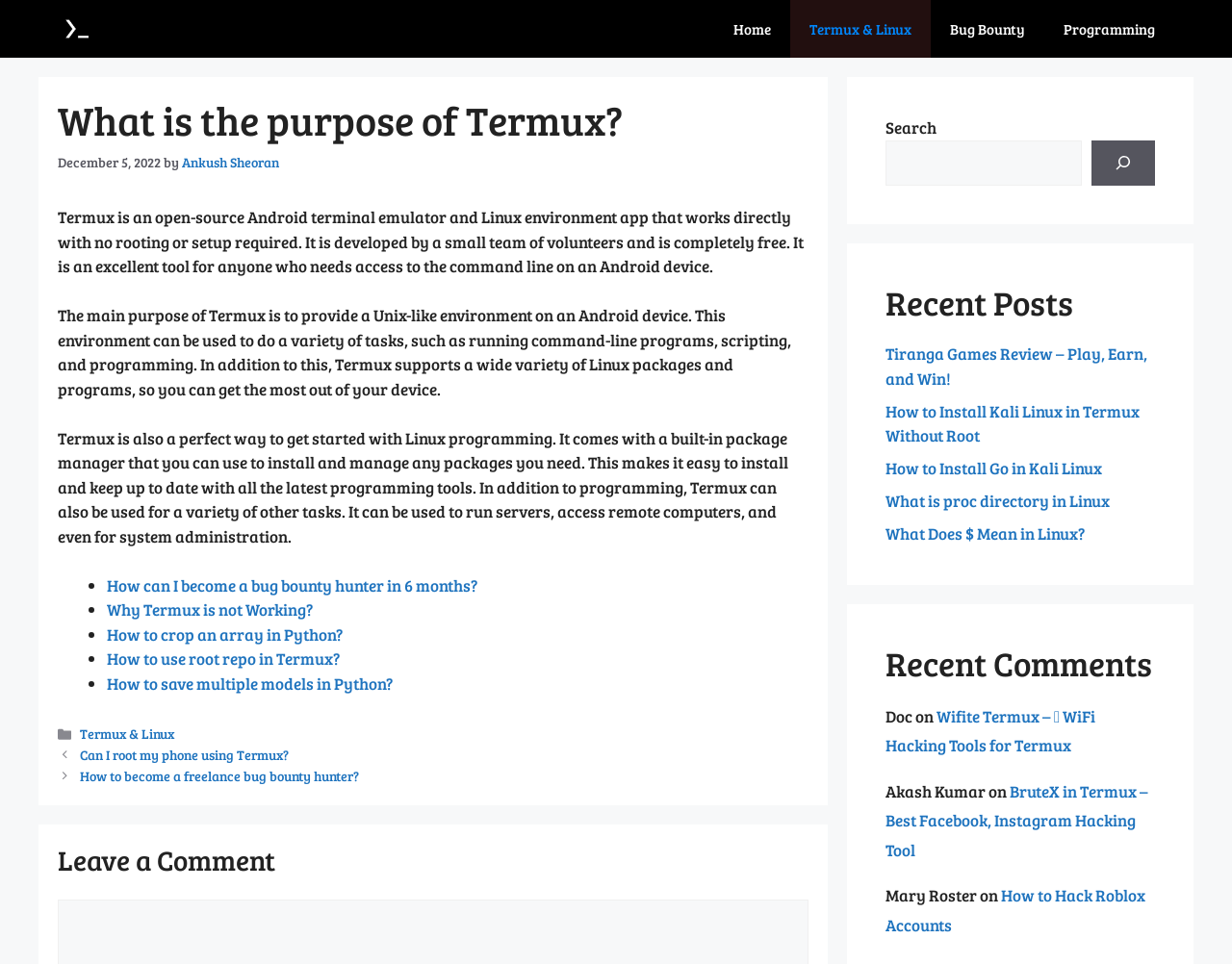Could you locate the bounding box coordinates for the section that should be clicked to accomplish this task: "Click on the Termux Apk Download Latest Version For Android 2024 link".

[0.047, 0.0, 0.078, 0.06]